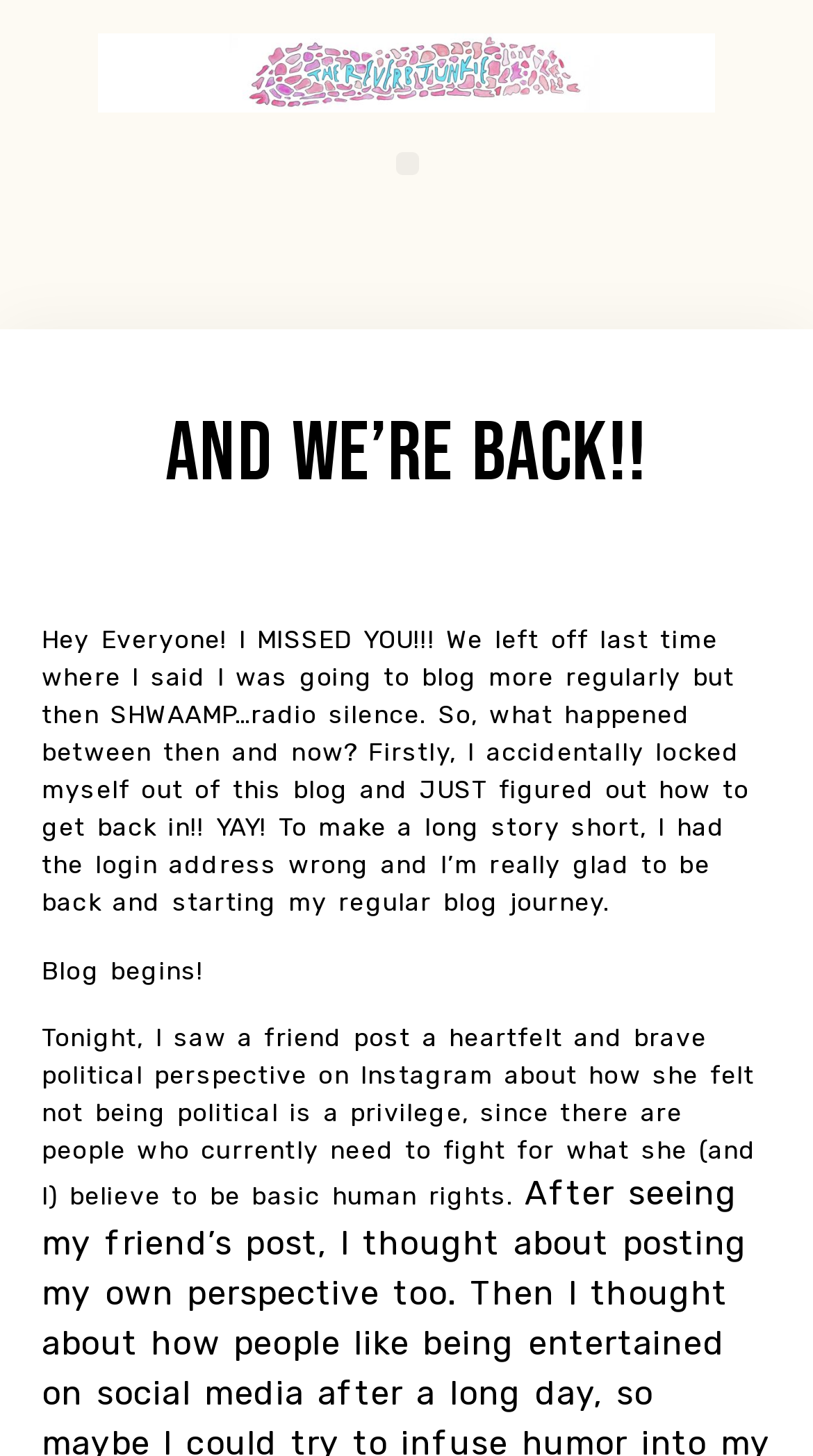Please specify the bounding box coordinates in the format (top-left x, top-left y, bottom-right x, bottom-right y), with all values as floating point numbers between 0 and 1. Identify the bounding box of the UI element described by: Menu

[0.486, 0.105, 0.514, 0.121]